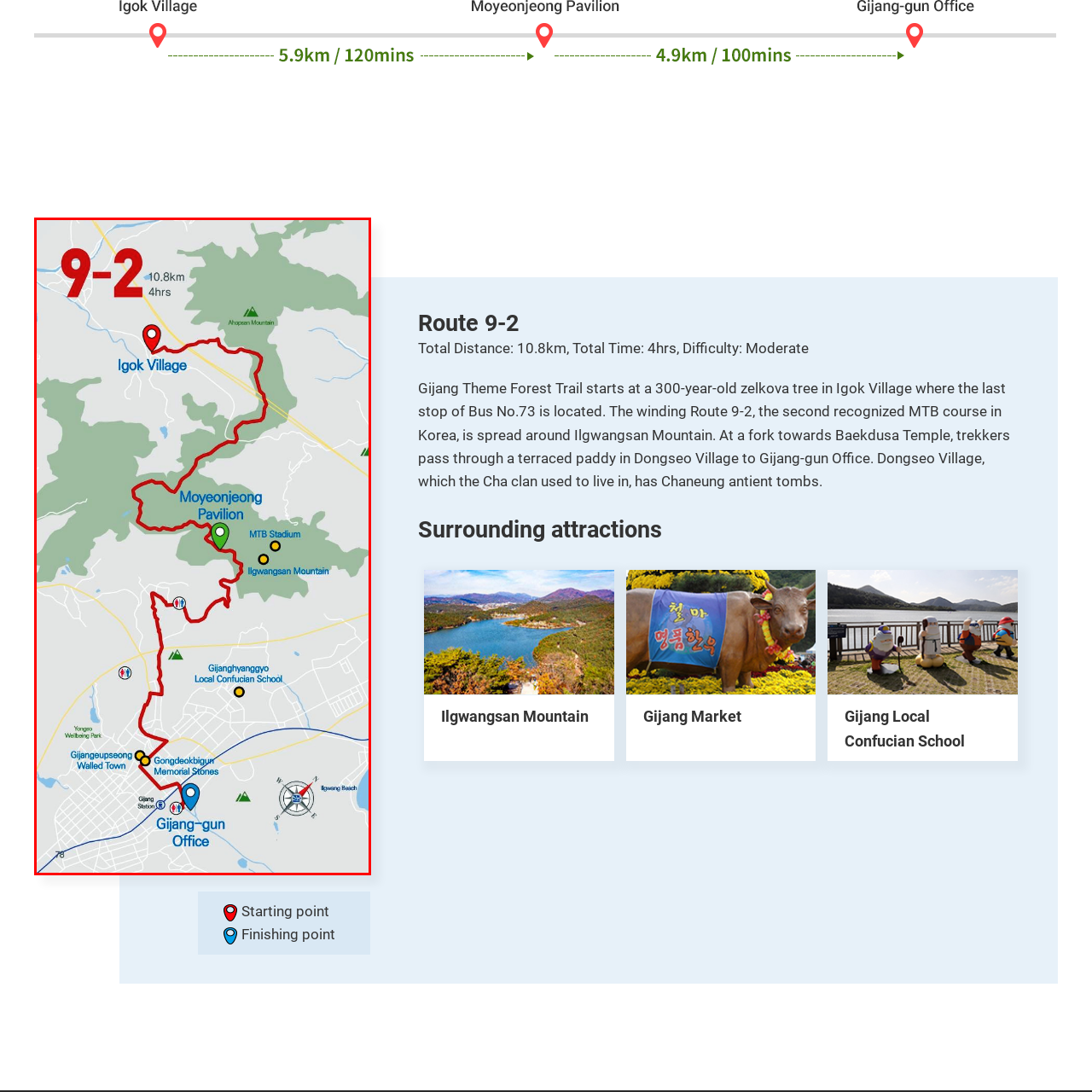Concentrate on the part of the image bordered in red, How long does it take to complete Route 9-2? Answer concisely with a word or phrase.

4 hours